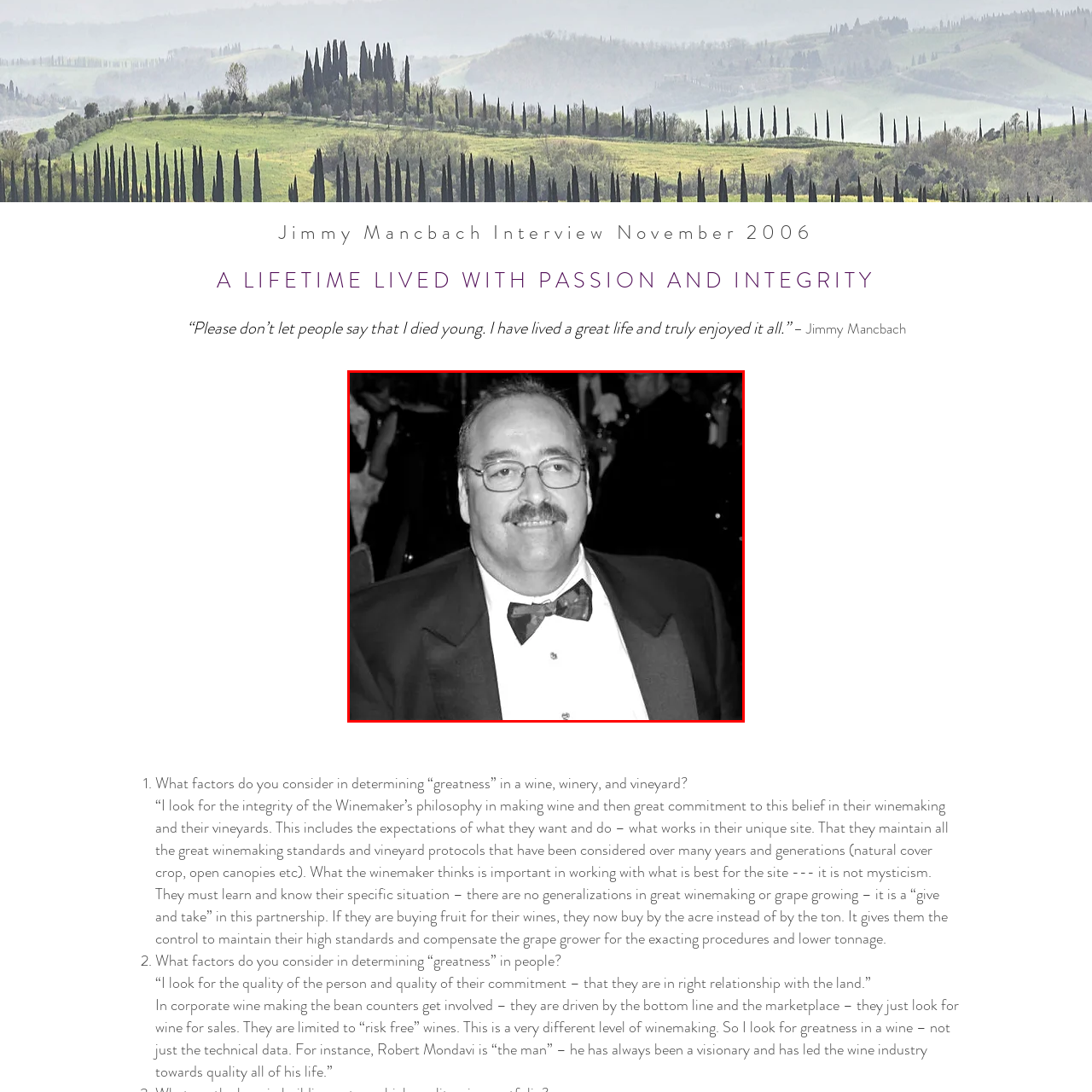Please provide a thorough description of the image inside the red frame.

The image features a man with a friendly demeanor, wearing a classic tuxedo complete with a bow tie, showcasing a sense of elegance appropriate for a formal event. His facial expression conveys warmth, and he sports a mustache, adding to his distinguished appearance. The backdrop suggests a social gathering, likely associated with the wine industry, reflecting a moment of celebration or interview. 

Accompanying this image is an interview excerpt from November 2006 with Jimmy Mancbach, where he shares profound insights on the essence of "greatness" in winemaking, emphasizing the integrity of the winemaker’s philosophy and the deep commitment to quality standards. His perspective reveals a thoughtful consideration of both the craft of wine-making and the value of personal relationships with the land. He contrasts the artistry of individual winemakers with the more commercial trends in the industry, providing a glimpse into his passionate dedication to winemaking.